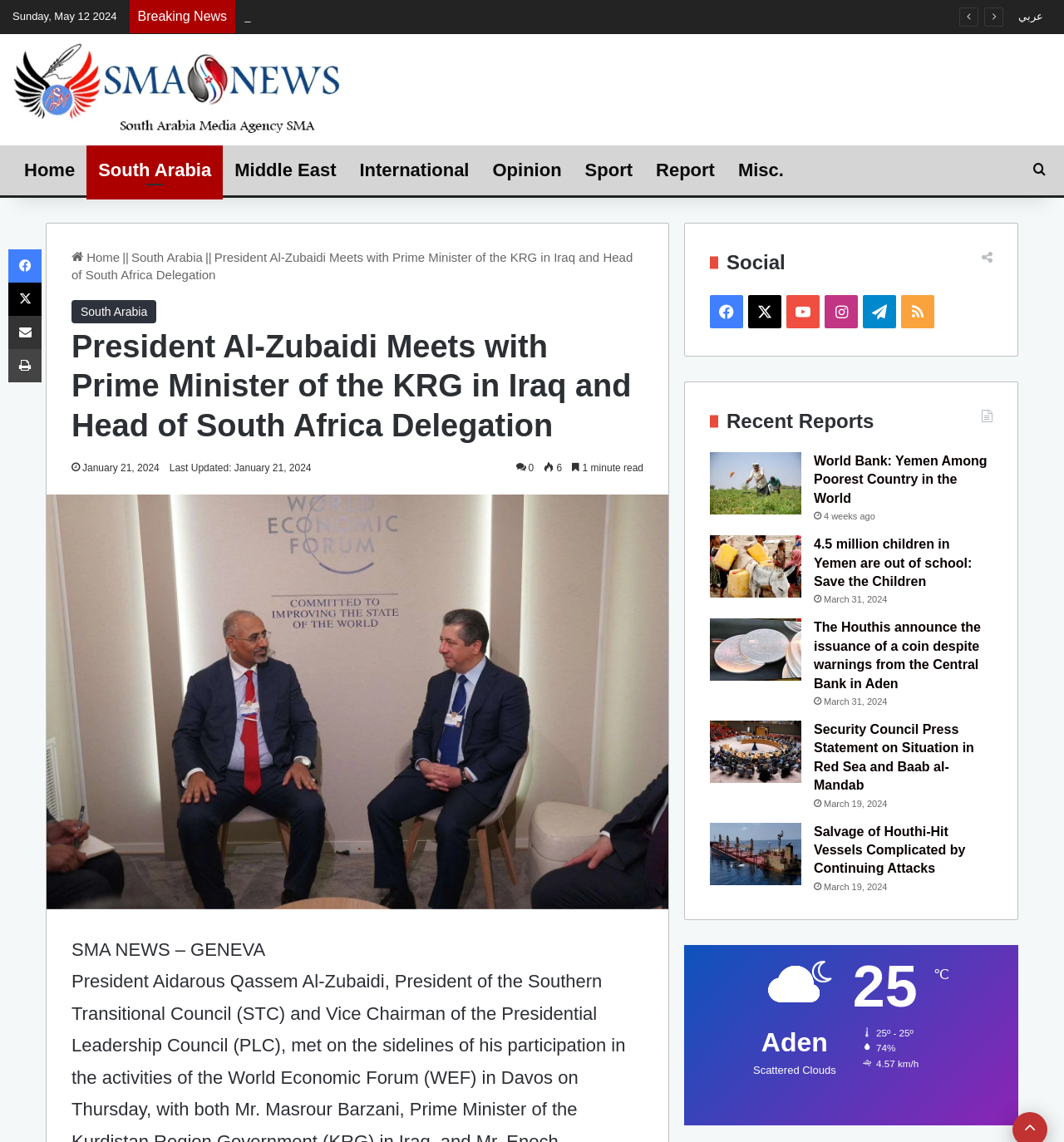Predict the bounding box of the UI element based on this description: "Share via Email".

[0.008, 0.277, 0.039, 0.306]